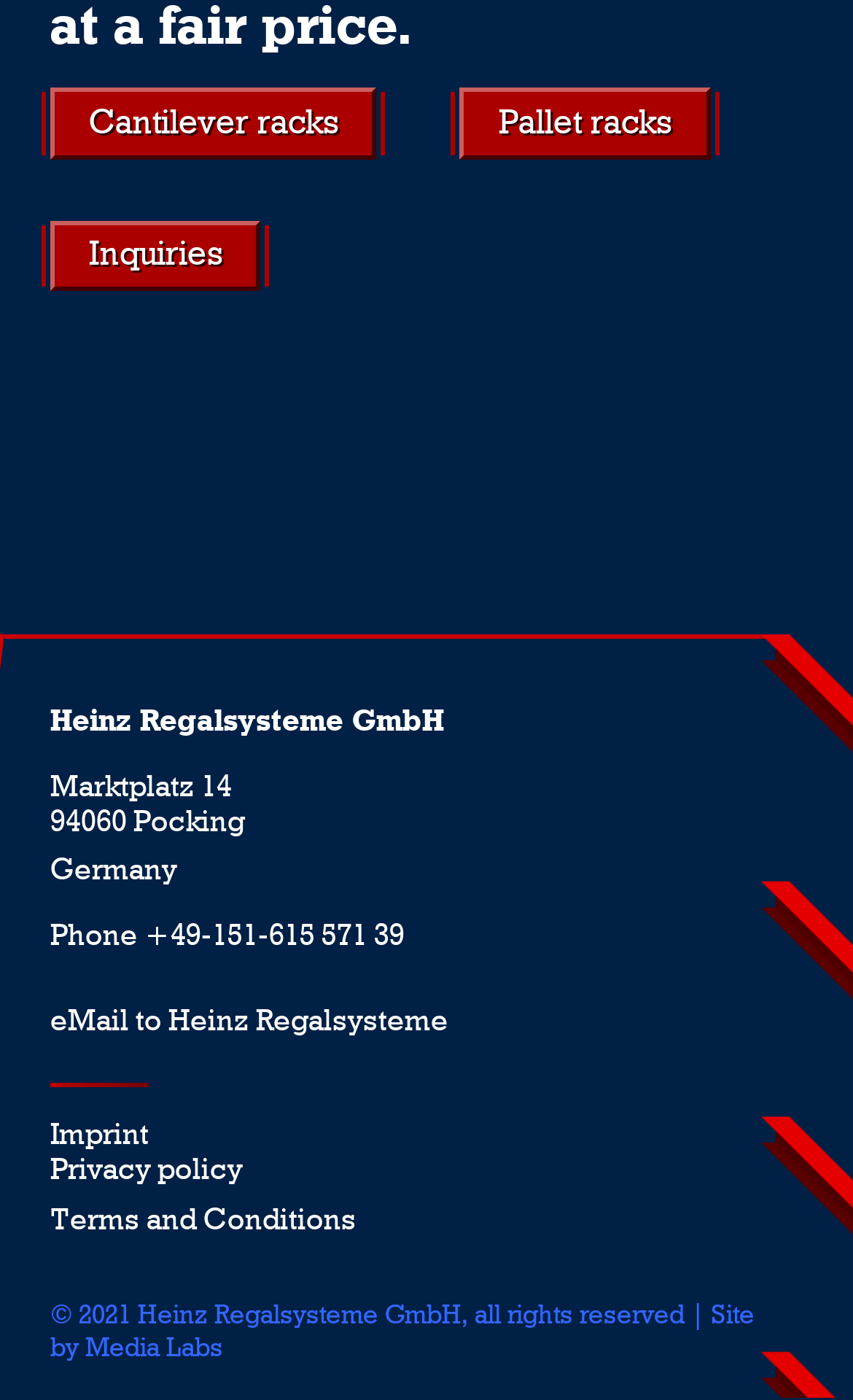Who designed the website?
Please give a well-detailed answer to the question.

I found the website designer by looking at the link element with the text 'Media Labs' at the bottom of the webpage.